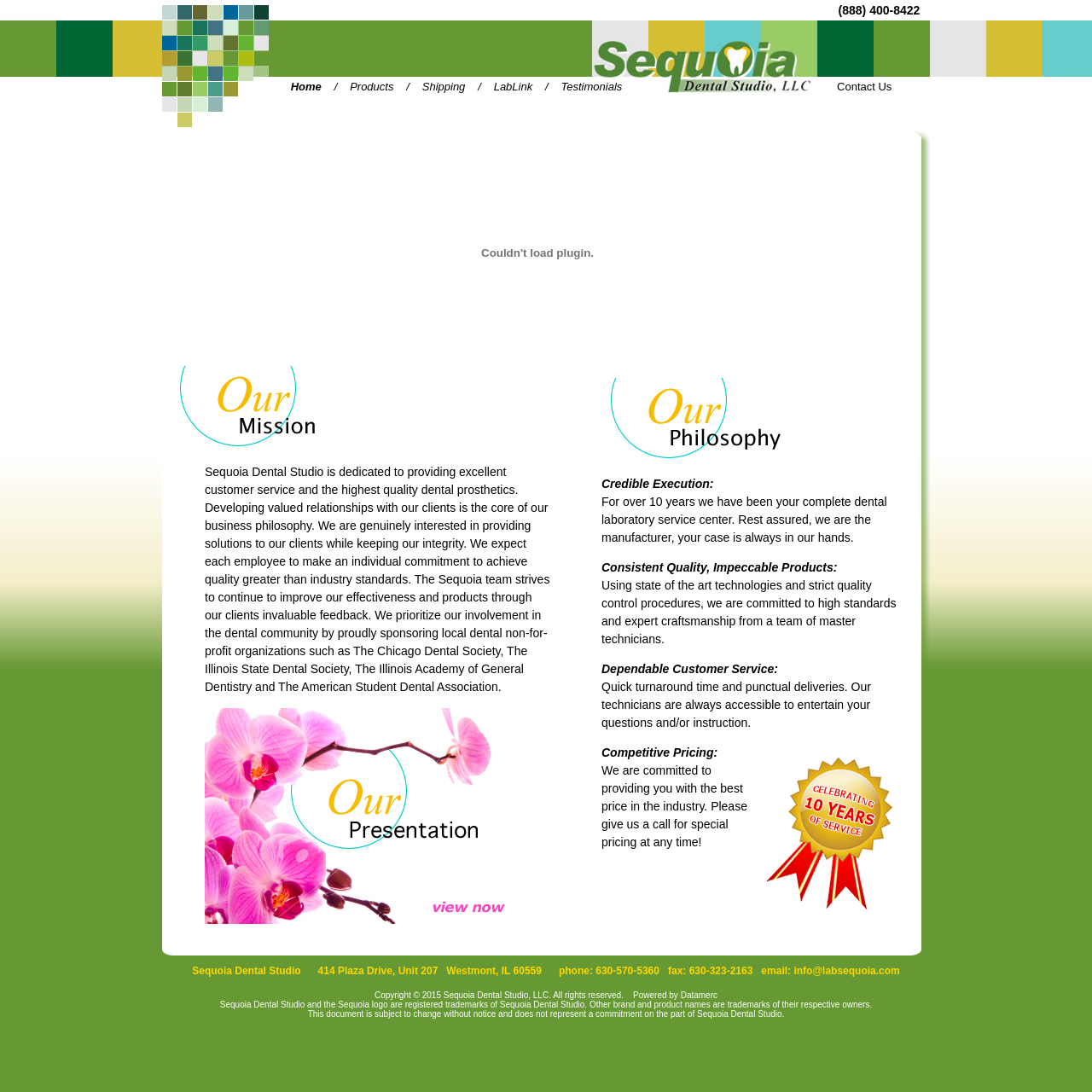Predict the bounding box coordinates of the area that should be clicked to accomplish the following instruction: "Visit the 'Icelandic Canadian Club of Toronto' website". The bounding box coordinates should consist of four float numbers between 0 and 1, i.e., [left, top, right, bottom].

None